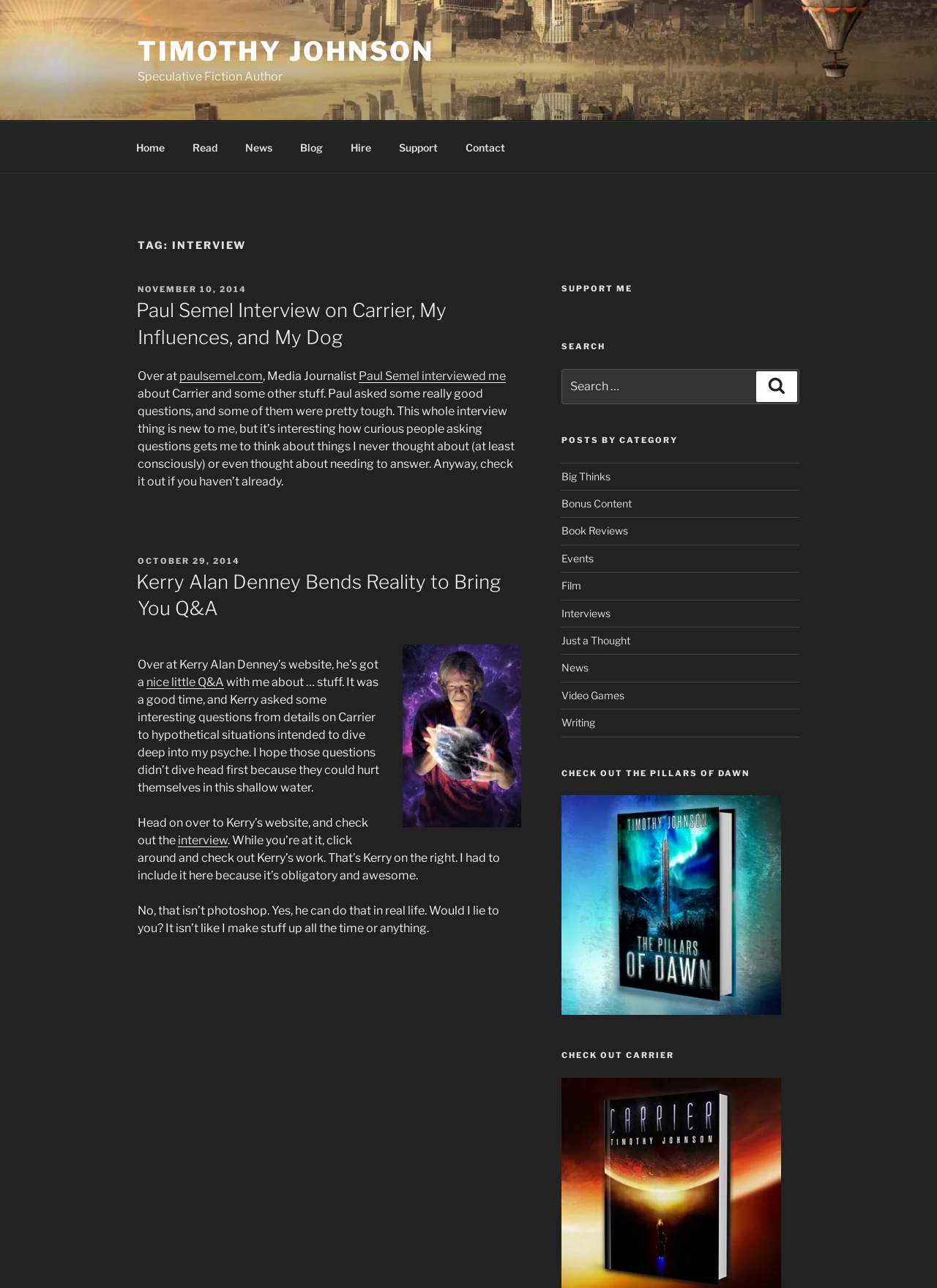Locate the bounding box coordinates of the clickable area to execute the instruction: "Click on the 'Home' link". Provide the coordinates as four float numbers between 0 and 1, represented as [left, top, right, bottom].

[0.131, 0.1, 0.189, 0.128]